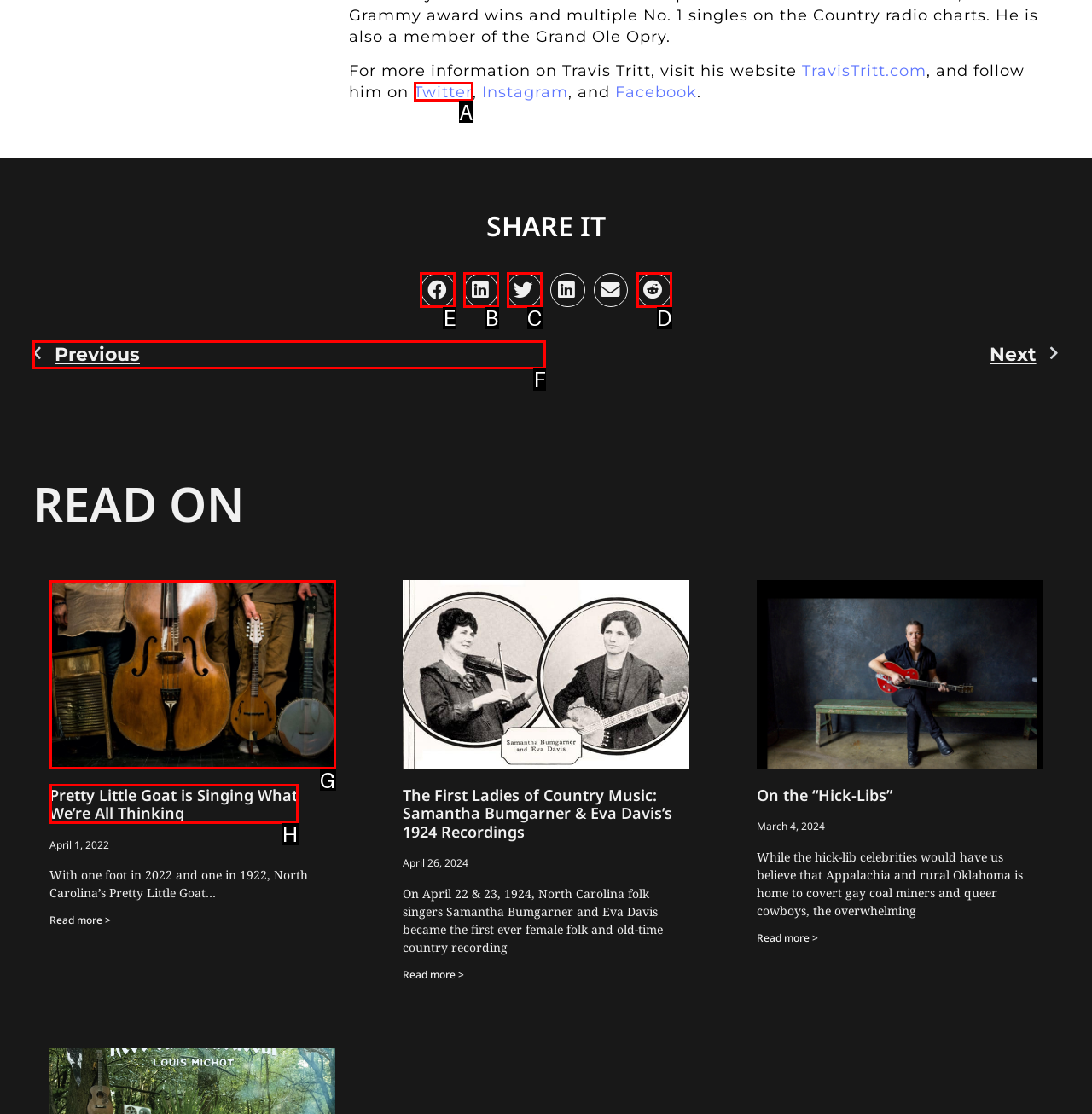Which option should be clicked to execute the task: Share on Facebook?
Reply with the letter of the chosen option.

E